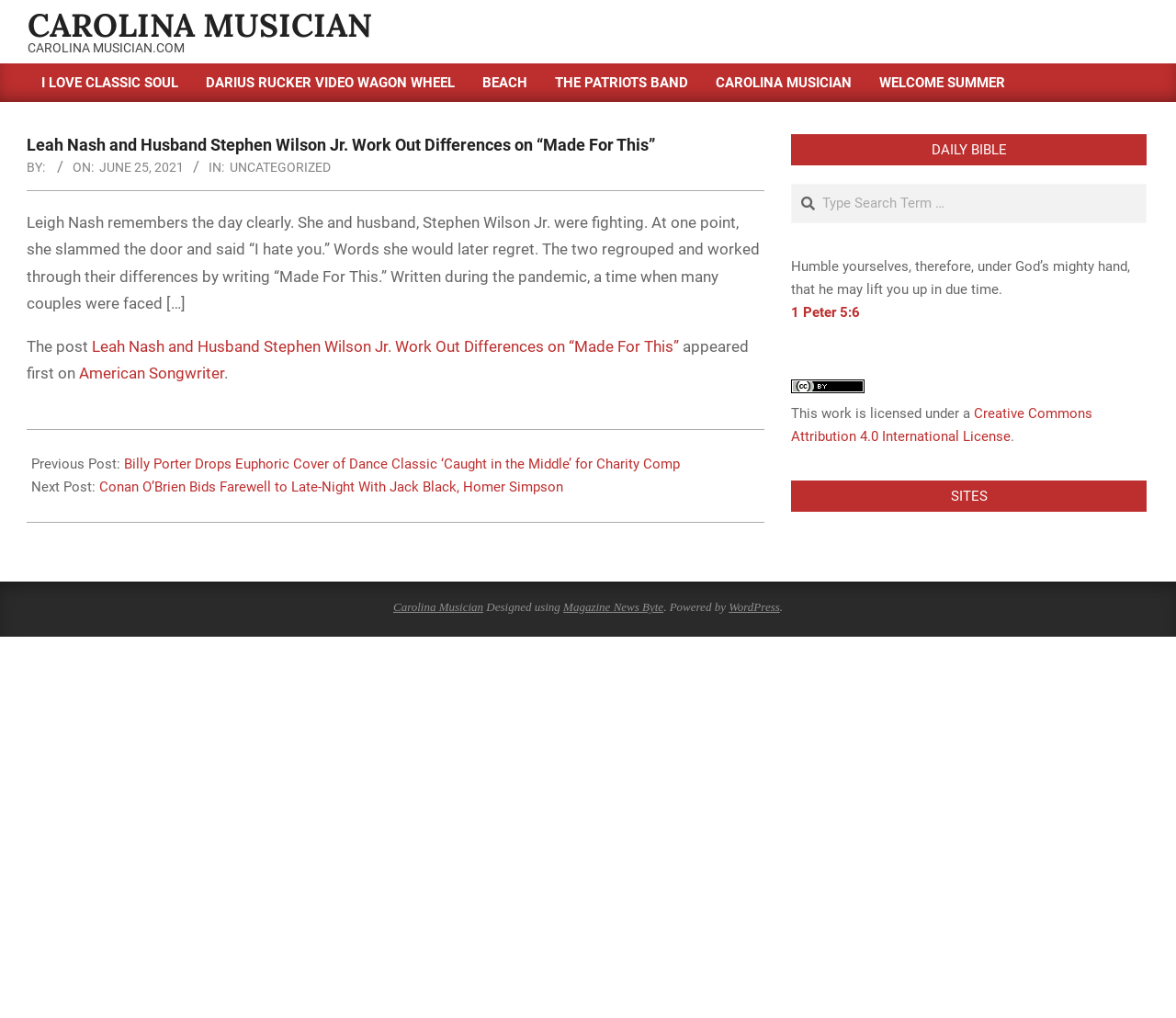Identify the bounding box coordinates of the section that should be clicked to achieve the task described: "Click on 'LAMBERT GROUP IS HOLIDAY-READY: Magic Christmas Cards on WordPress'".

None